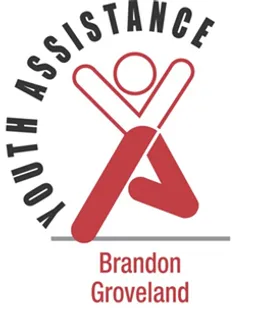What is the font style of 'YOUTH ASSISTANCE'?
Provide a comprehensive and detailed answer to the question.

The phrase 'YOUTH ASSISTANCE' is displayed in bold black letters, which gives it prominence and emphasis, and makes it stand out in the logo.